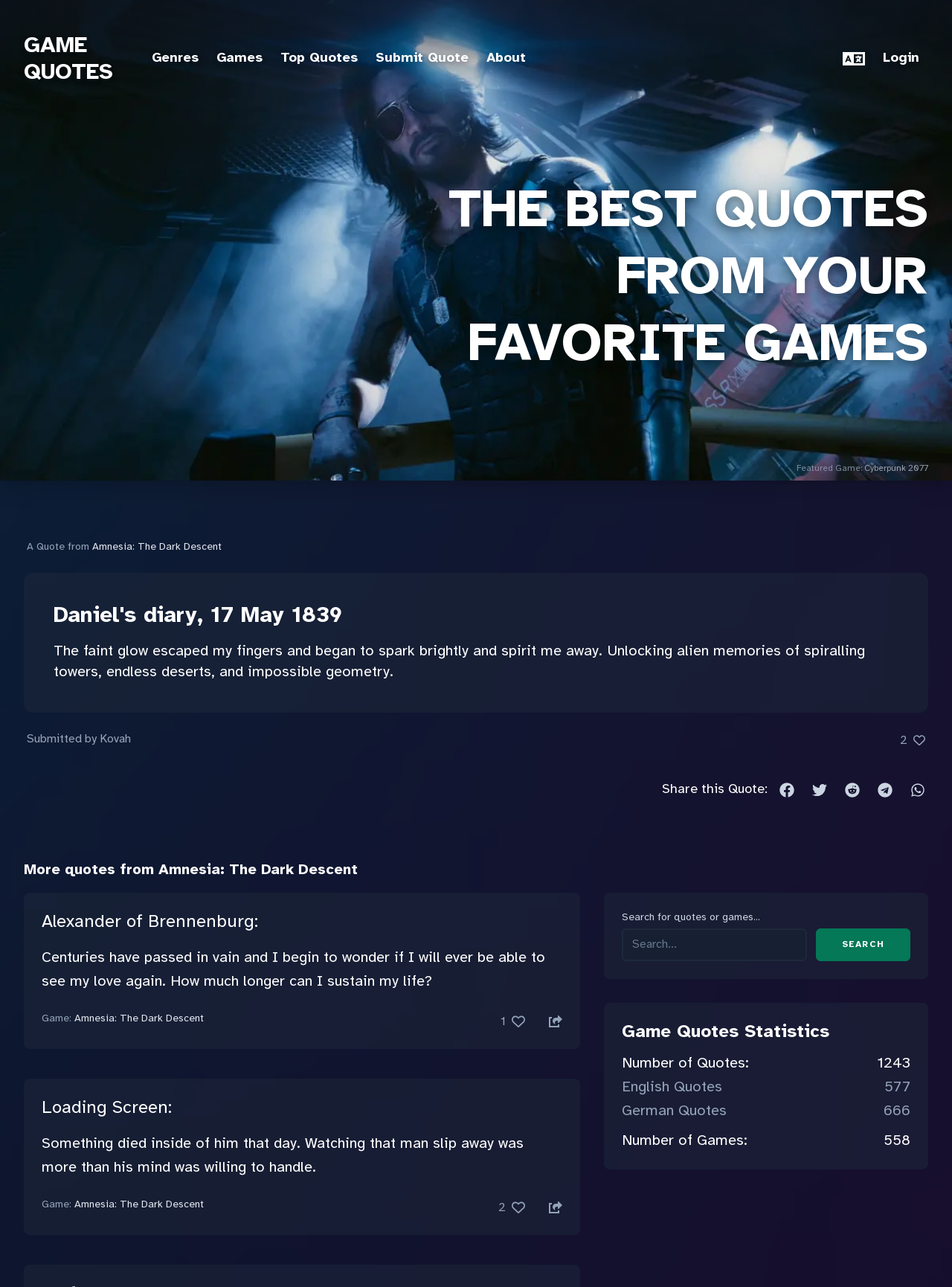Locate the bounding box coordinates of the area that needs to be clicked to fulfill the following instruction: "Search for quotes or games". The coordinates should be in the format of four float numbers between 0 and 1, namely [left, top, right, bottom].

[0.653, 0.721, 0.848, 0.747]